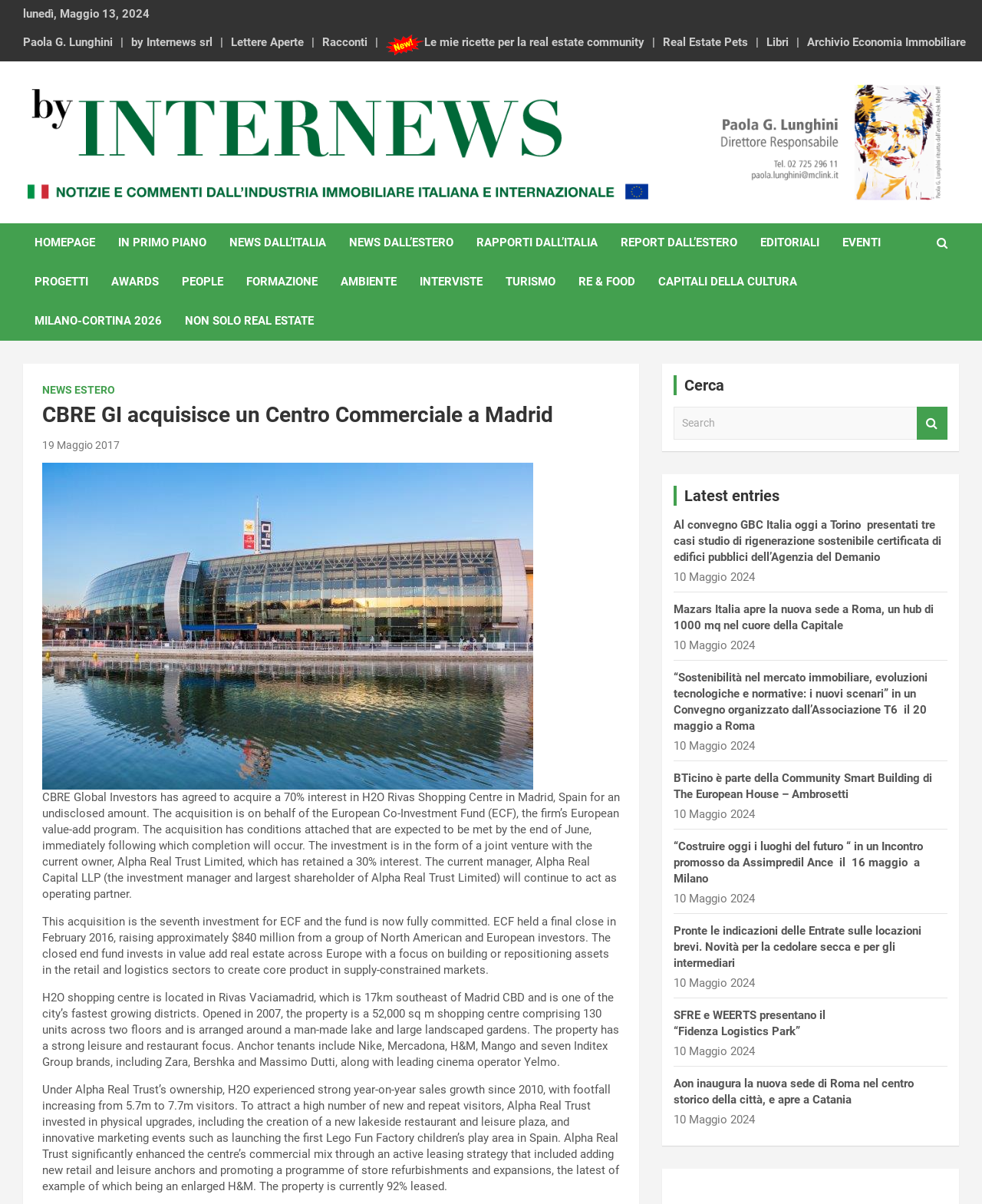What is the name of the shopping centre mentioned in the article?
From the image, respond with a single word or phrase.

H2O Rivas Shopping Centre